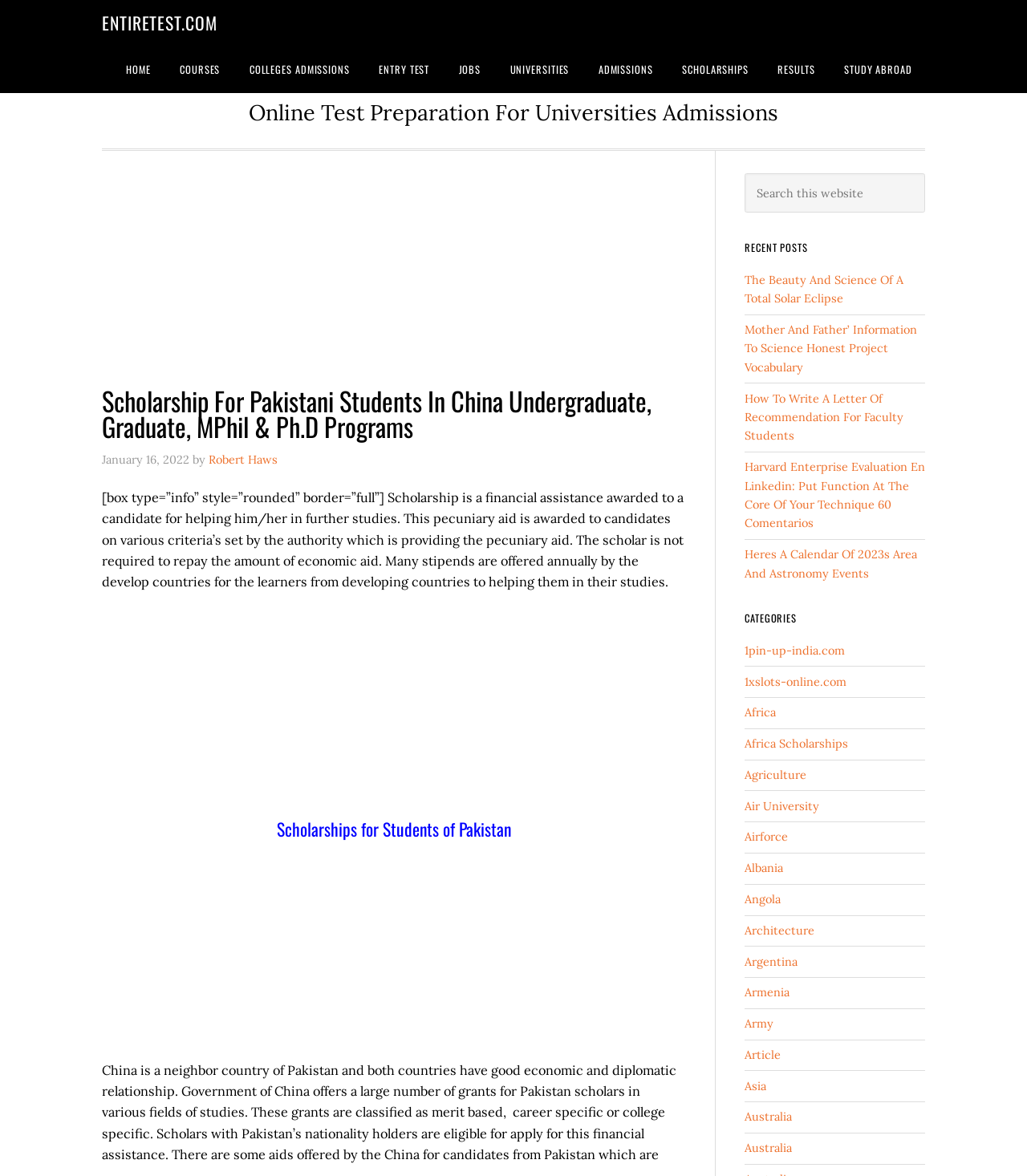What is the primary navigation option on the webpage?
Using the image, provide a concise answer in one word or a short phrase.

HOME